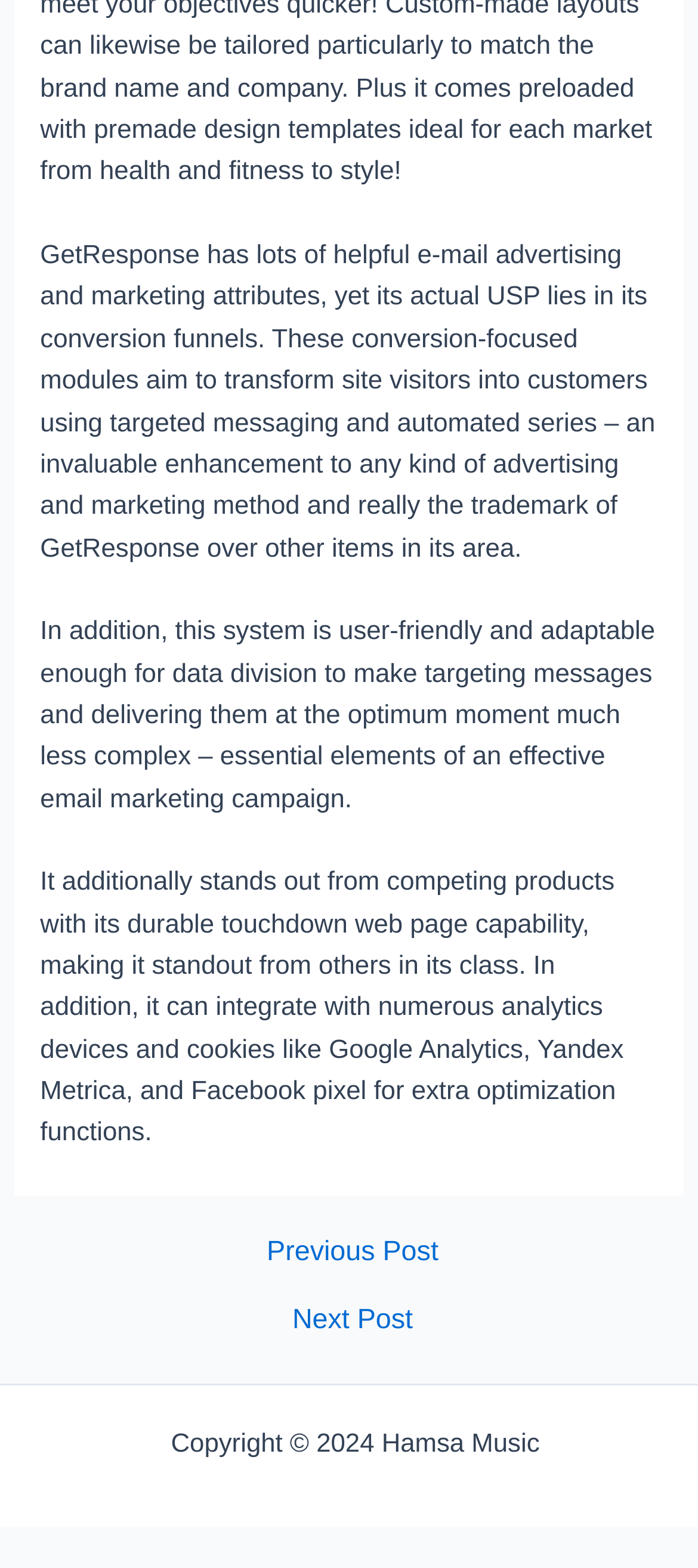How many analytics tools can GetResponse integrate with?
Deliver a detailed and extensive answer to the question.

GetResponse can integrate with at least three analytics tools, namely Google Analytics, Yandex Metrica, and Facebook pixel, as mentioned in the third StaticText element, which describes GetResponse's features and capabilities.